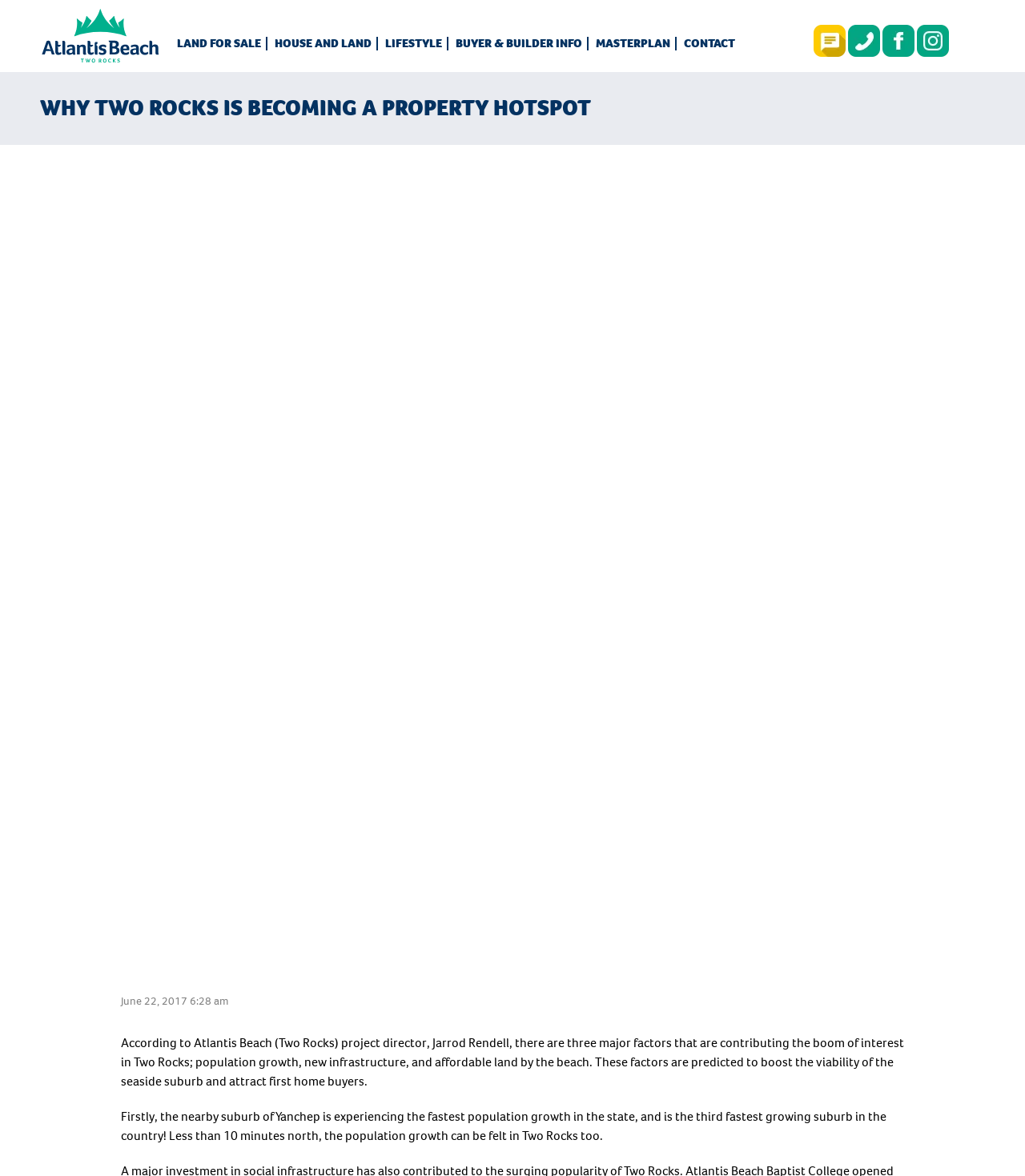Bounding box coordinates should be provided in the format (top-left x, top-left y, bottom-right x, bottom-right y) with all values between 0 and 1. Identify the bounding box for this UI element: House and Land

[0.263, 0.031, 0.369, 0.043]